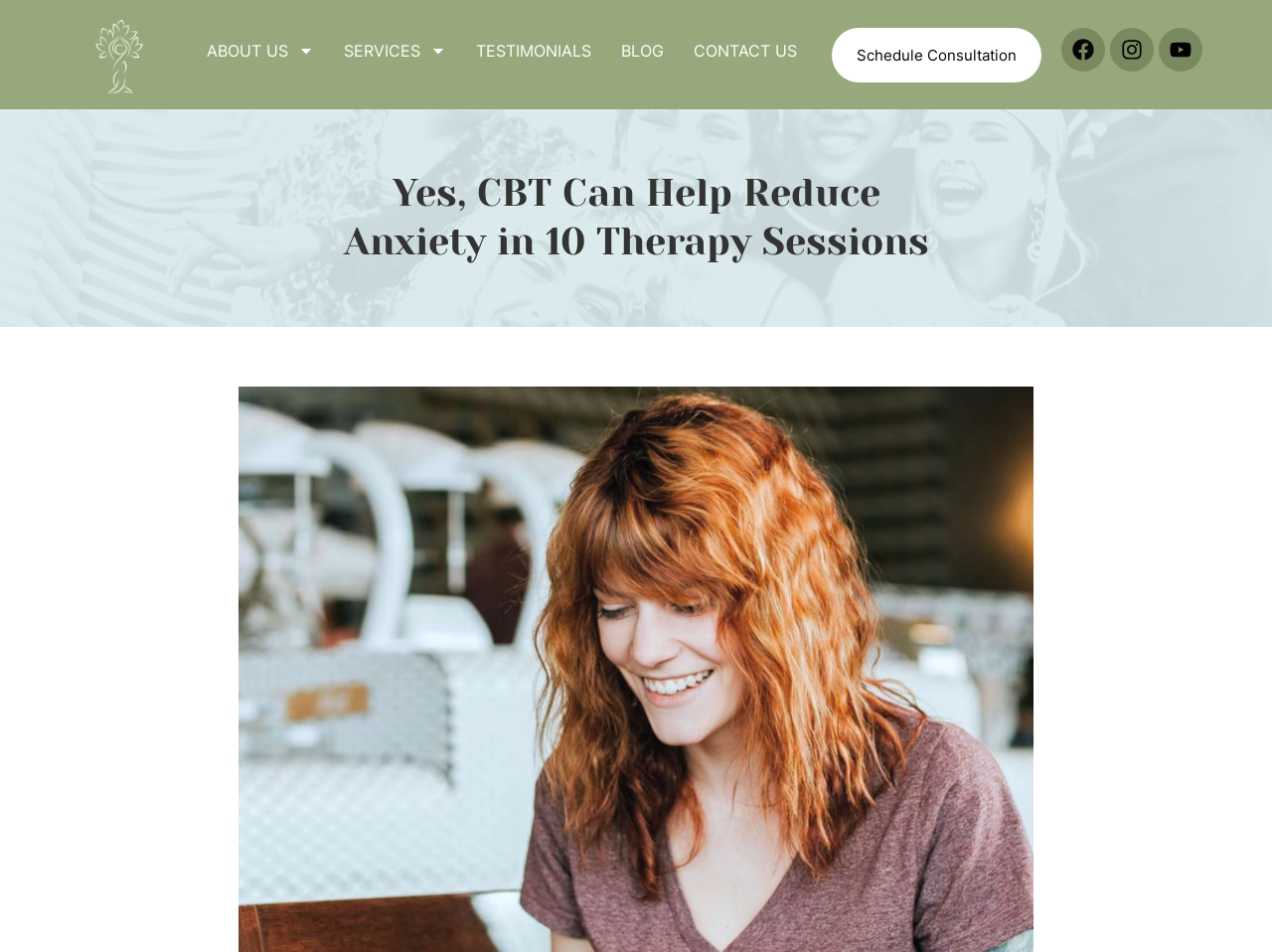Determine the bounding box coordinates for the clickable element to execute this instruction: "View the trending post about Water Cooling System in Hindi". Provide the coordinates as four float numbers between 0 and 1, i.e., [left, top, right, bottom].

None